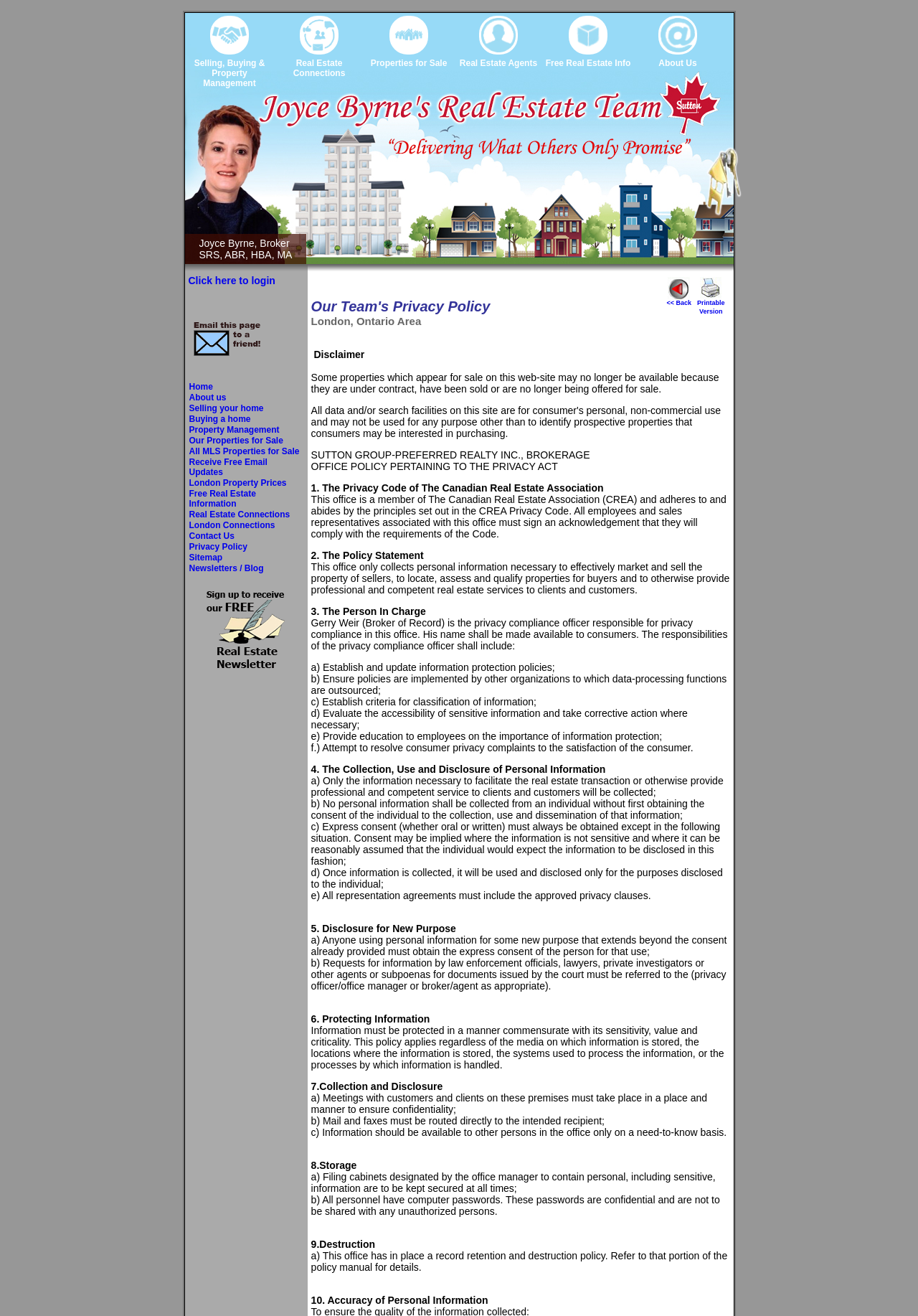Locate the bounding box coordinates of the element to click to perform the following action: 'Click the 'Submit' button'. The coordinates should be given as four float values between 0 and 1, in the form of [left, top, right, bottom].

[0.211, 0.244, 0.285, 0.27]